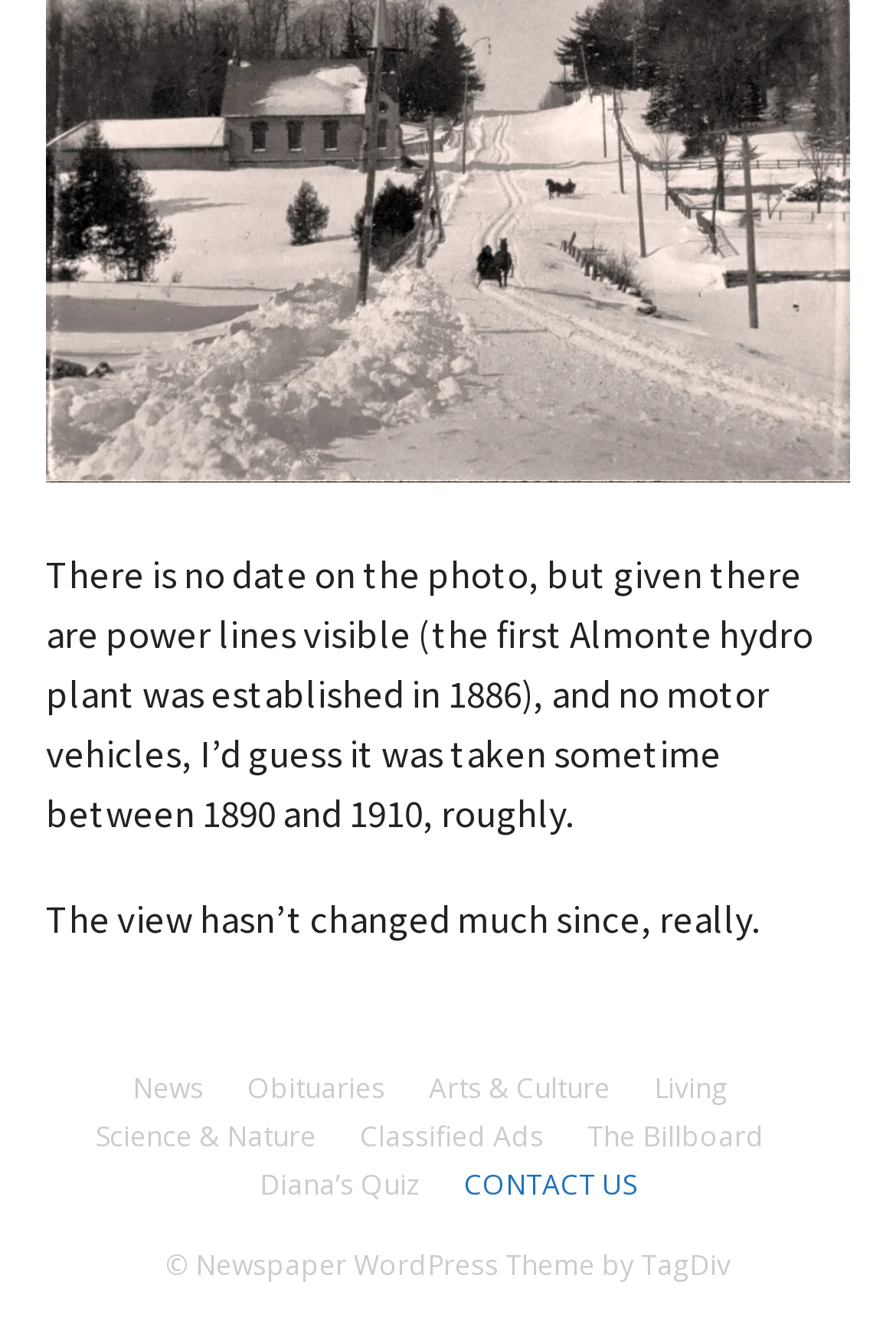What is the estimated time period of the photo?
Based on the image, give a one-word or short phrase answer.

1890-1910